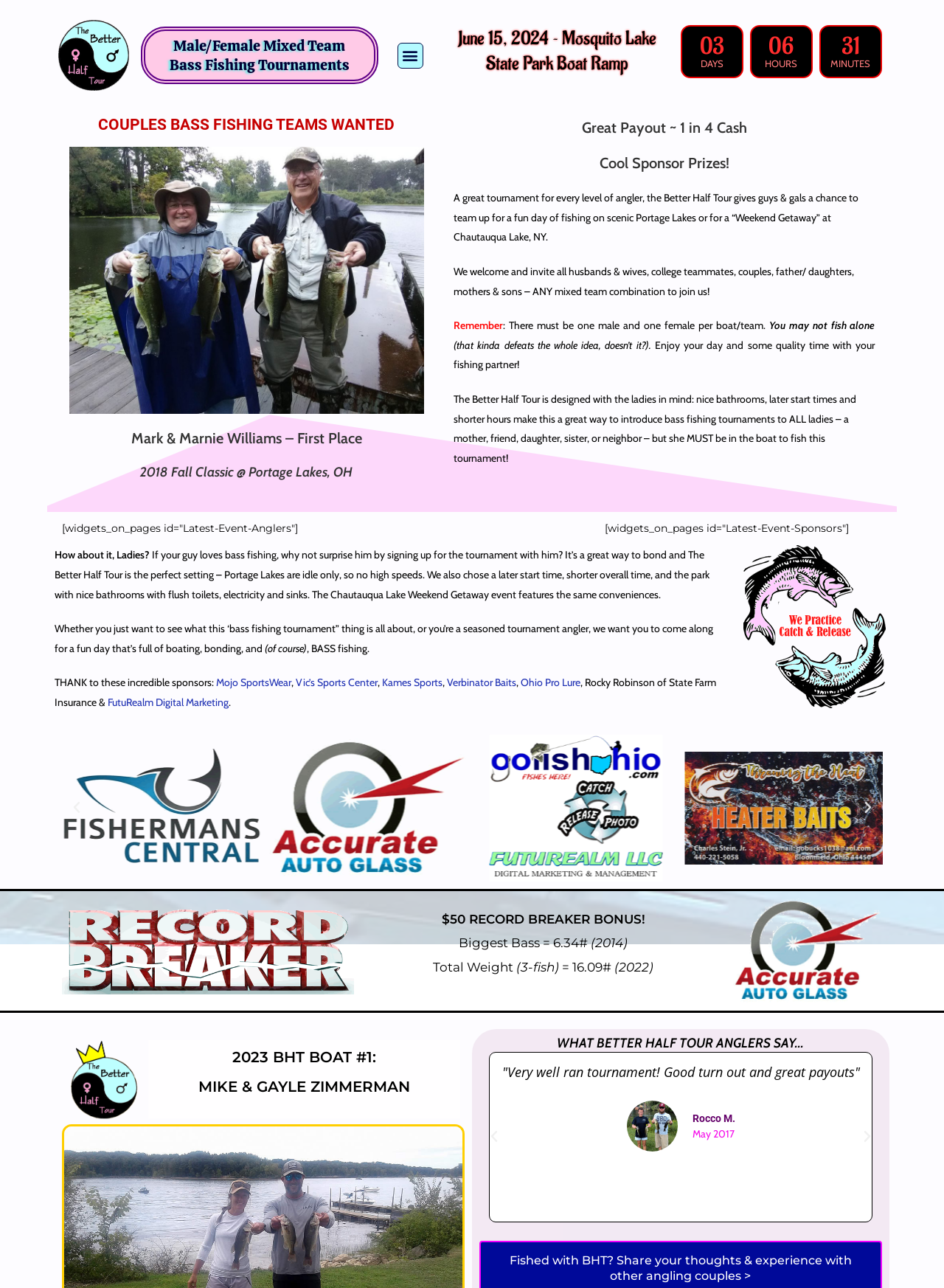Please answer the following question using a single word or phrase: 
What is the date of the next tournament?

June 15, 2024